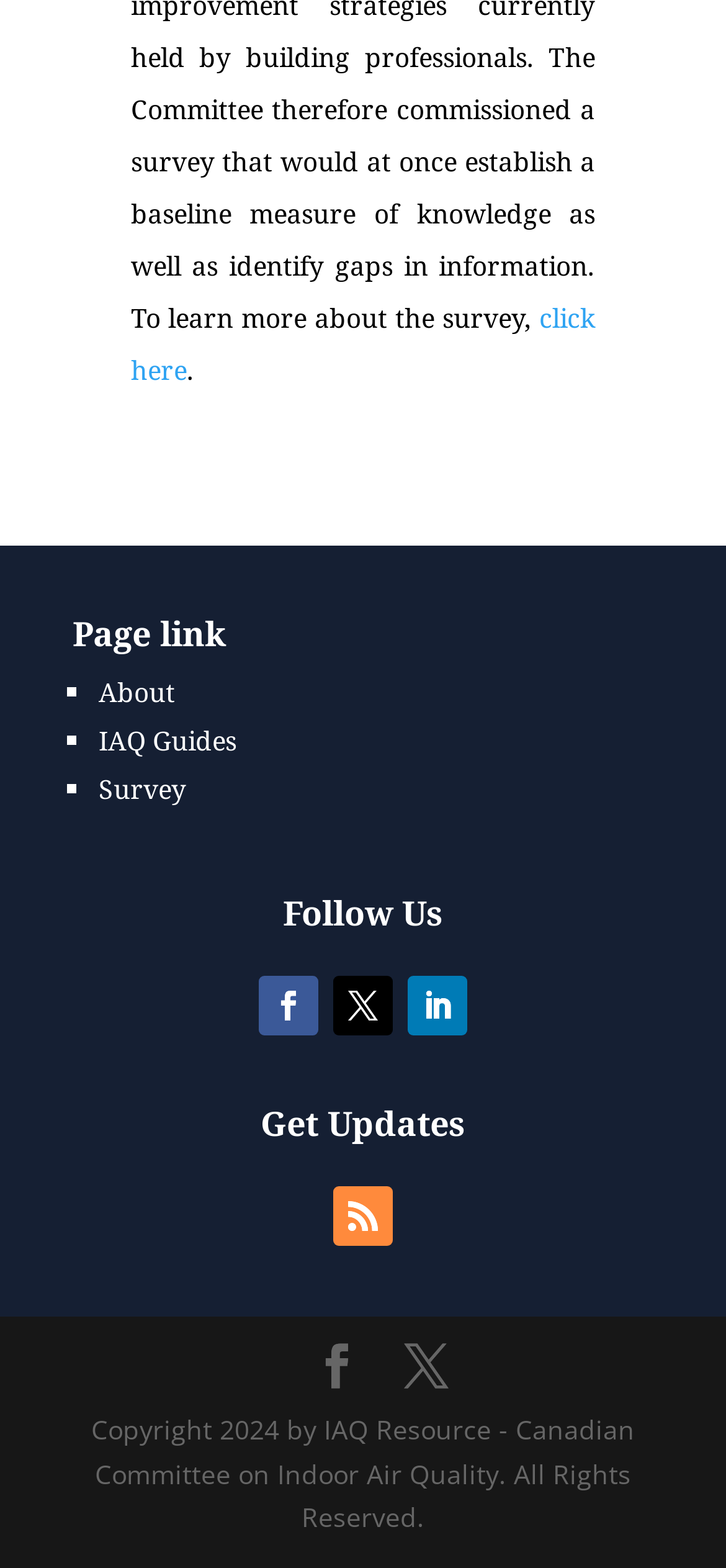Locate the bounding box coordinates of the element you need to click to accomplish the task described by this instruction: "take a Survey".

[0.136, 0.492, 0.256, 0.514]